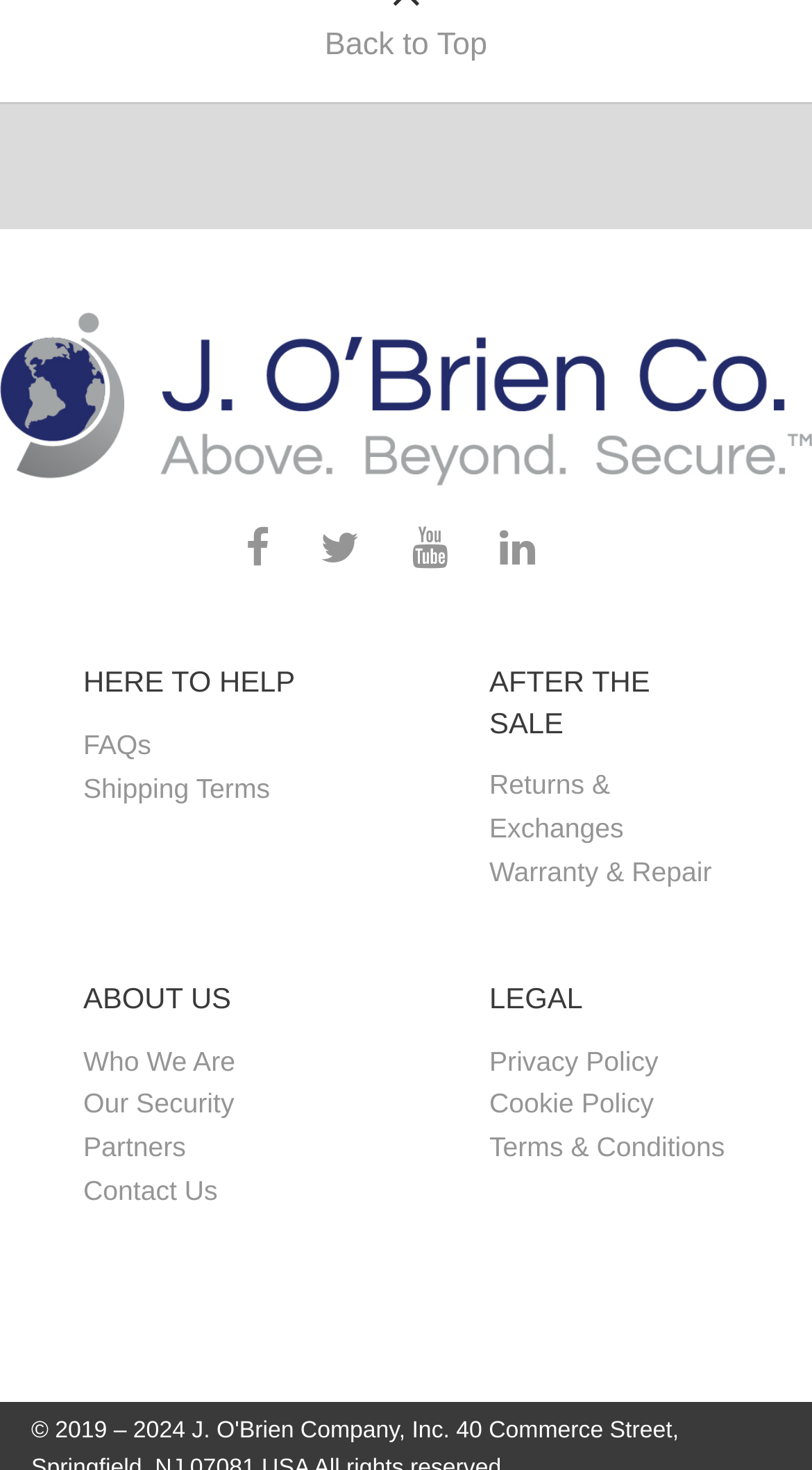Please identify the bounding box coordinates of the area that needs to be clicked to follow this instruction: "View FAQs".

[0.103, 0.752, 0.186, 0.773]